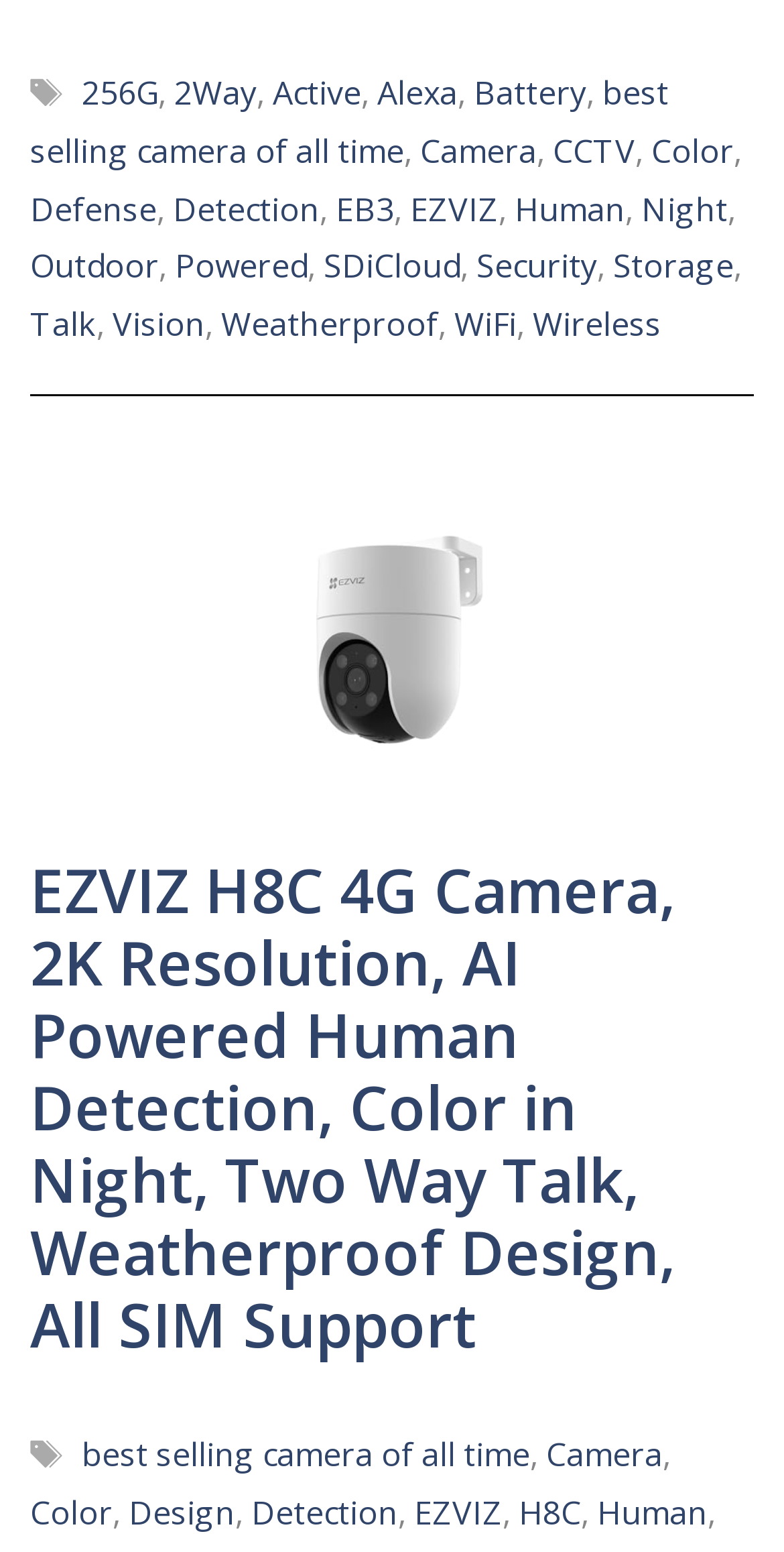Can you specify the bounding box coordinates for the region that should be clicked to fulfill this instruction: "Click on the best selling camera of all time tag".

[0.104, 0.923, 0.676, 0.951]